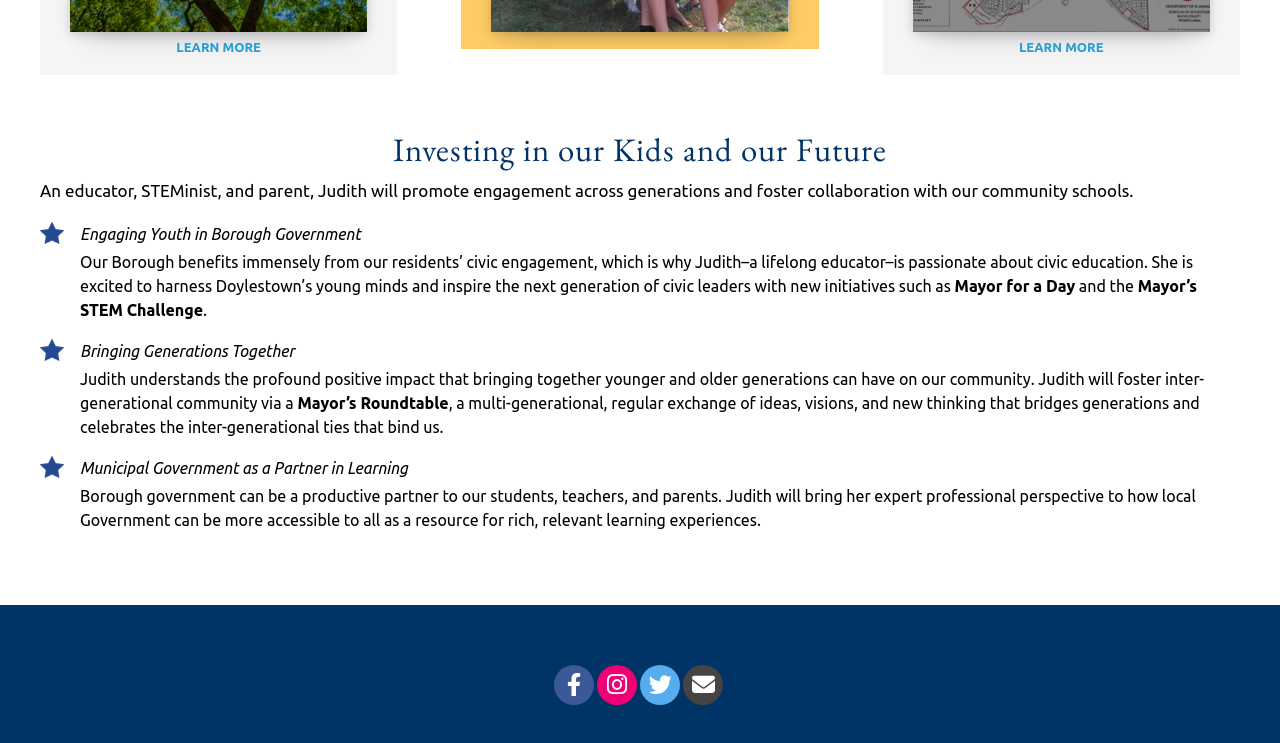Provide the bounding box coordinates, formatted as (top-left x, top-left y, bottom-right x, bottom-right y), with all values being floating point numbers between 0 and 1. Identify the bounding box of the UI element that matches the description: sandra fernandes

None